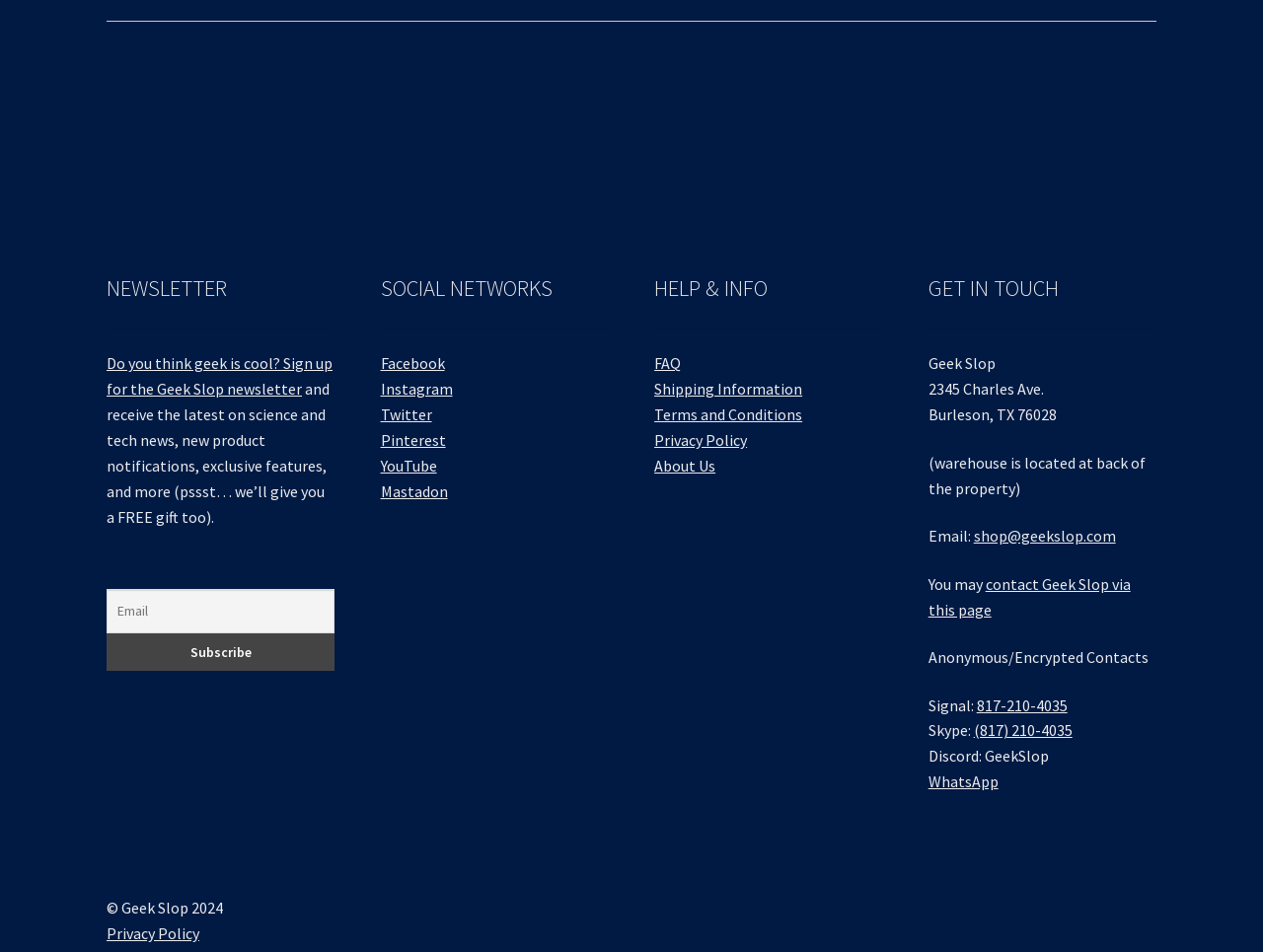Based on the image, give a detailed response to the question: What social media platforms is Geek Slop on?

The webpage lists links to Geek Slop's social media profiles on Facebook, Instagram, Twitter, Pinterest, YouTube, and Mastadon, indicating that the company has a presence on these platforms.